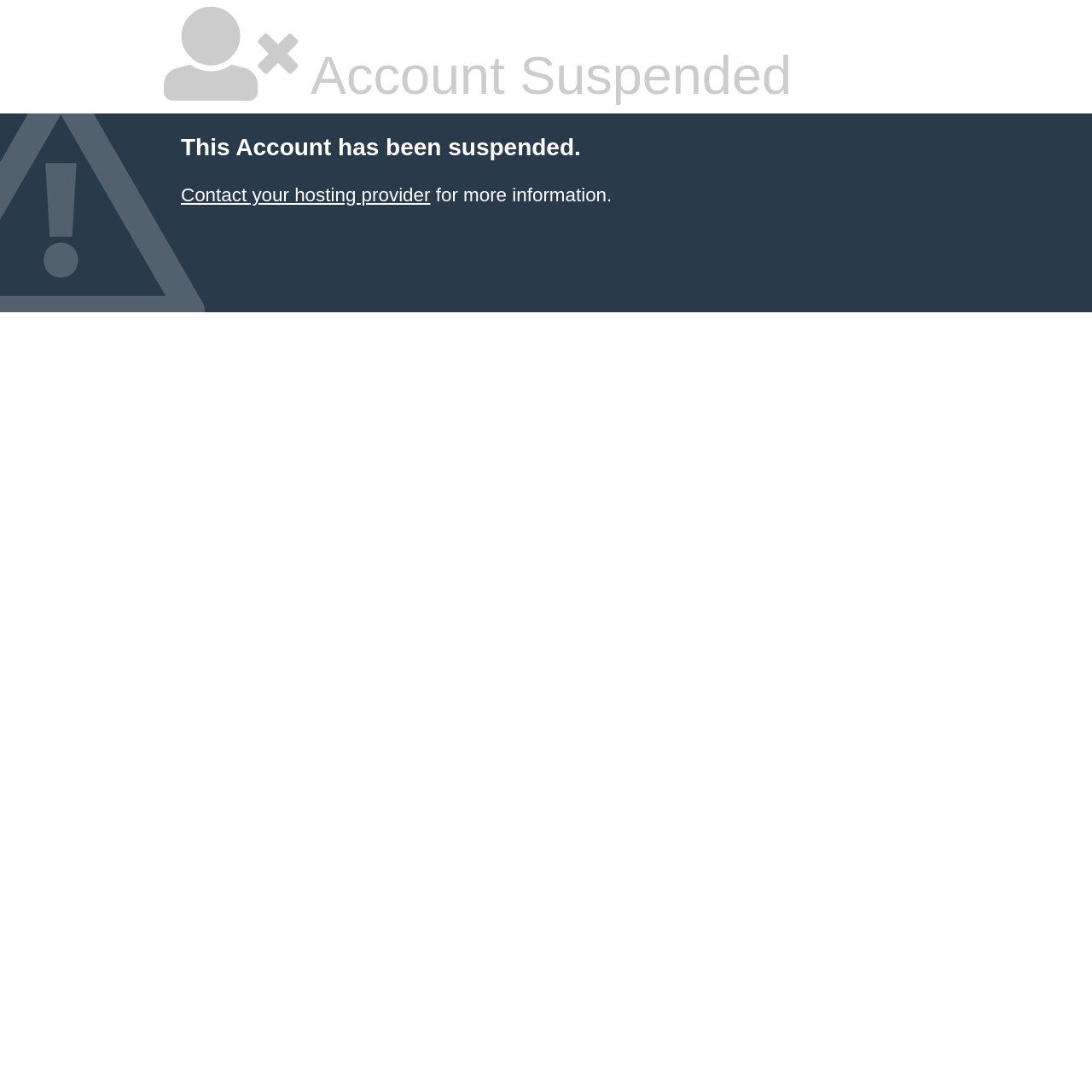Bounding box coordinates must be specified in the format (top-left x, top-left y, bottom-right x, bottom-right y). All values should be floating point numbers between 0 and 1. What are the bounding box coordinates of the UI element described as: Contact your hosting provider

[0.166, 0.169, 0.394, 0.188]